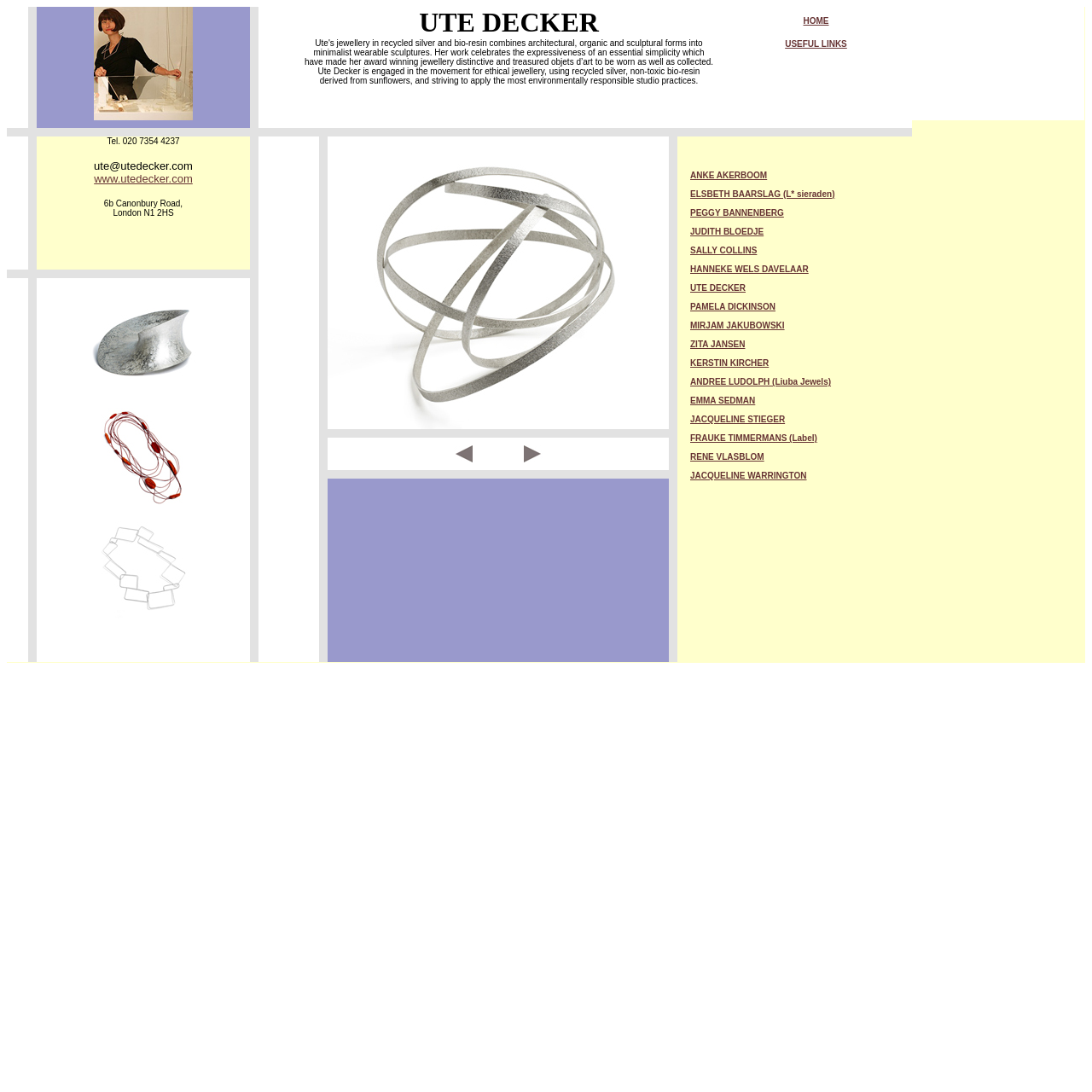Give a concise answer using only one word or phrase for this question:
What is Ute Decker's profession?

Jewellery designer